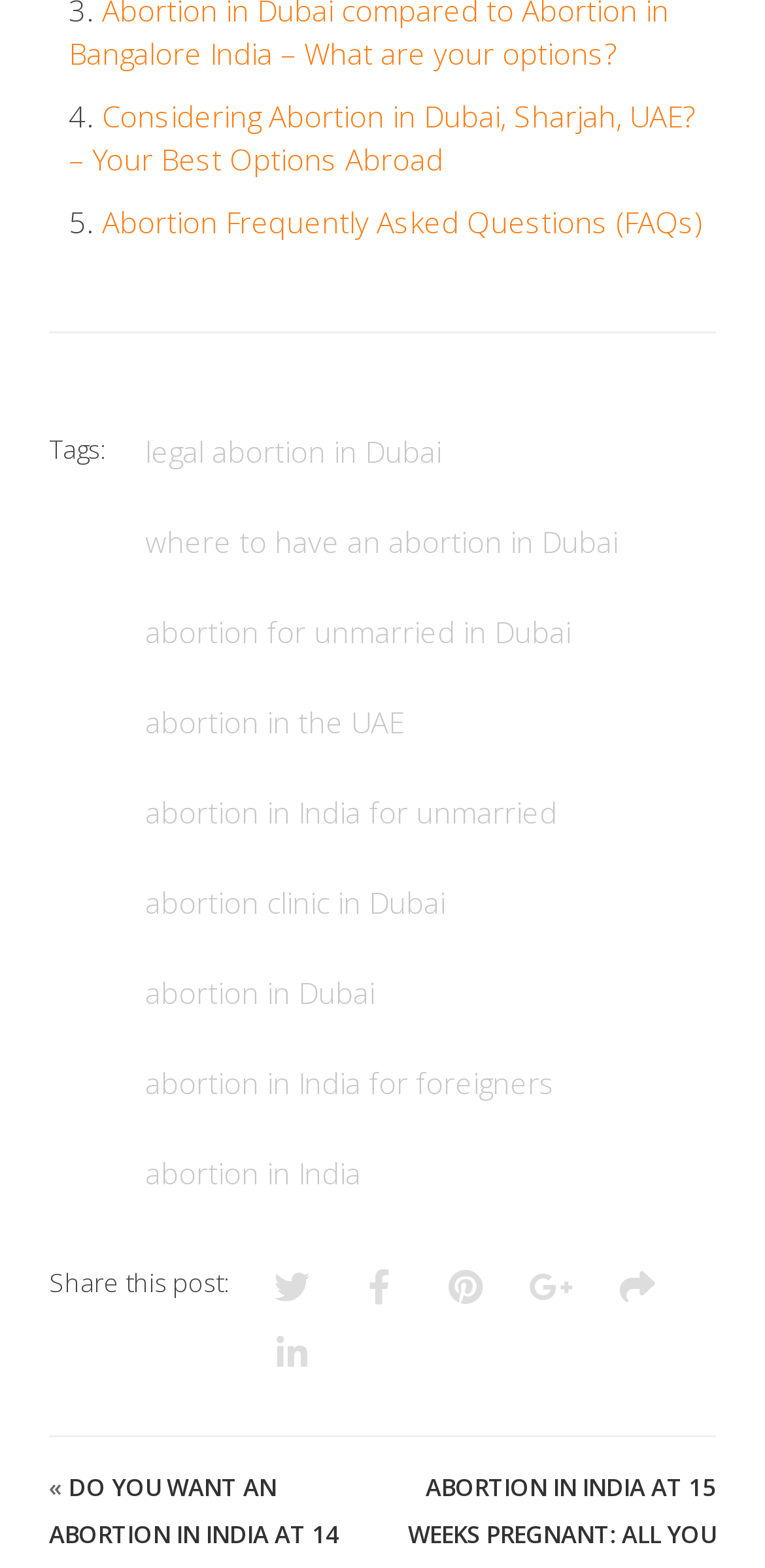What is the symbol at the bottom of the webpage?
Please craft a detailed and exhaustive response to the question.

The symbol '«' is located at the bottom of the webpage, and it appears to be a navigation or pagination symbol, potentially indicating that there are more pages or content to explore.